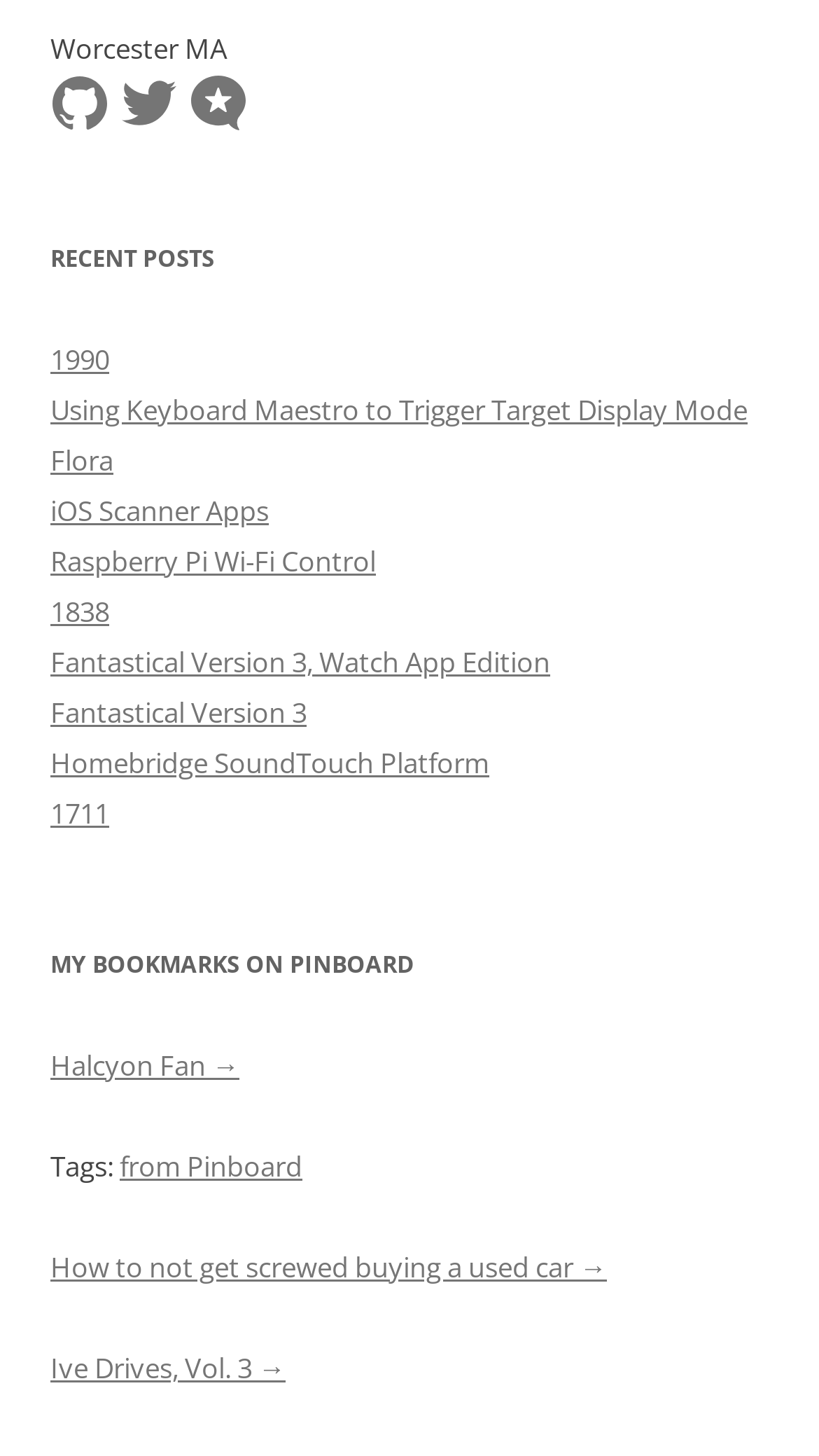Please find the bounding box coordinates in the format (top-left x, top-left y, bottom-right x, bottom-right y) for the given element description. Ensure the coordinates are floating point numbers between 0 and 1. Description: 1838

[0.062, 0.401, 0.133, 0.427]